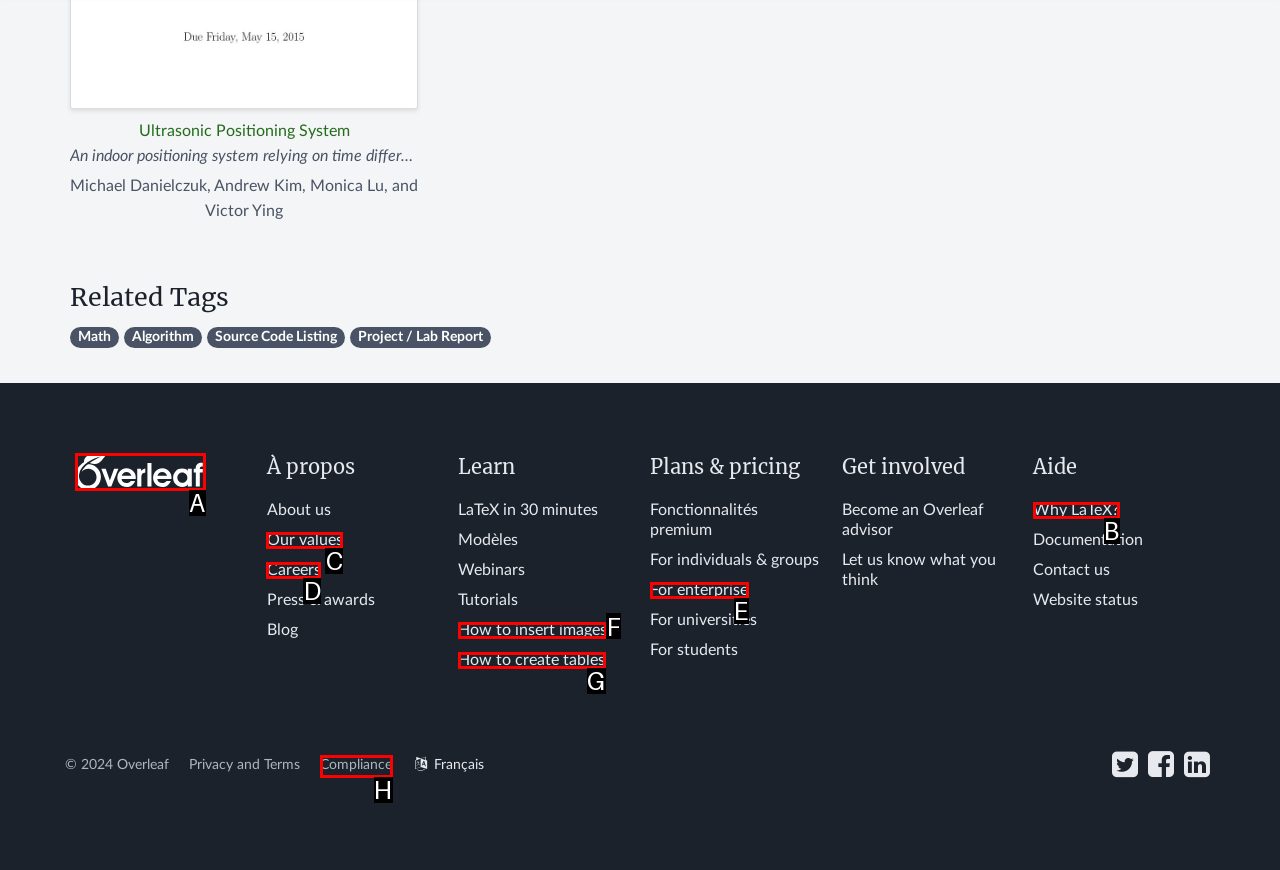From the given options, indicate the letter that corresponds to the action needed to complete this task: Click on PACKAGES. Respond with only the letter.

None